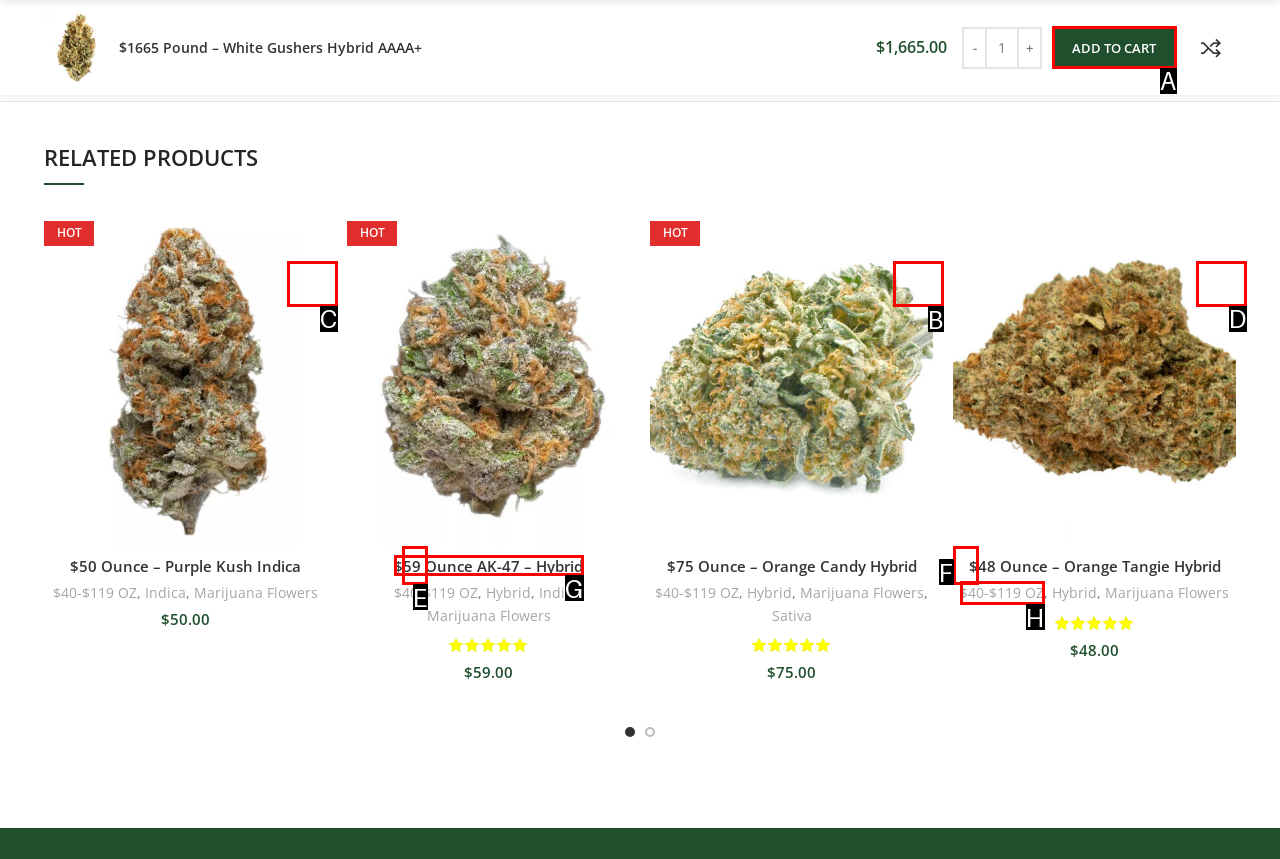Determine the HTML element to be clicked to complete the task: Quick view $75 Ounce - Orange Candy Hybrid. Answer by giving the letter of the selected option.

B